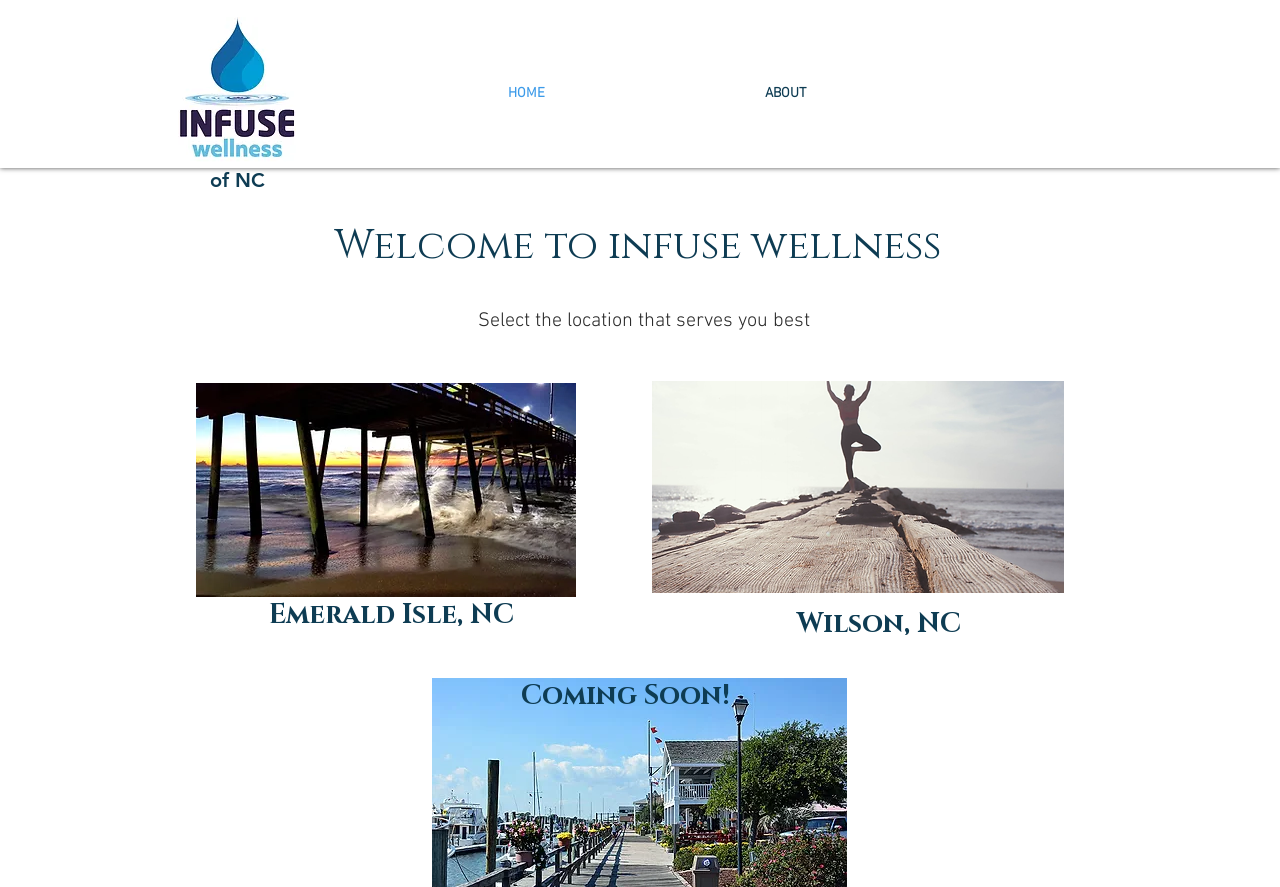What is the status of the third location?
Please provide a detailed answer to the question.

The third location listed on the webpage has a heading that says 'Coming Soon!', indicating that it is not yet available or open.